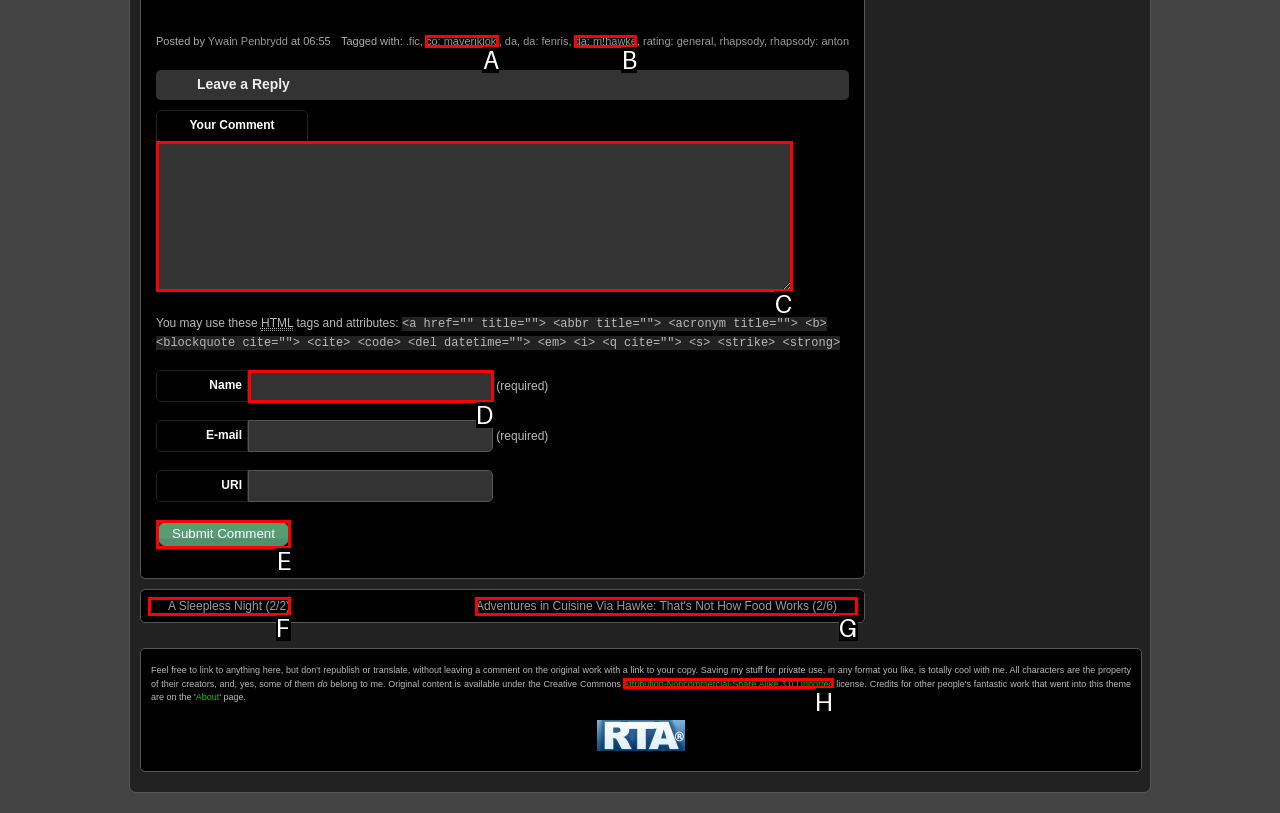Tell me which one HTML element I should click to complete the following task: Enter your comment Answer with the option's letter from the given choices directly.

C